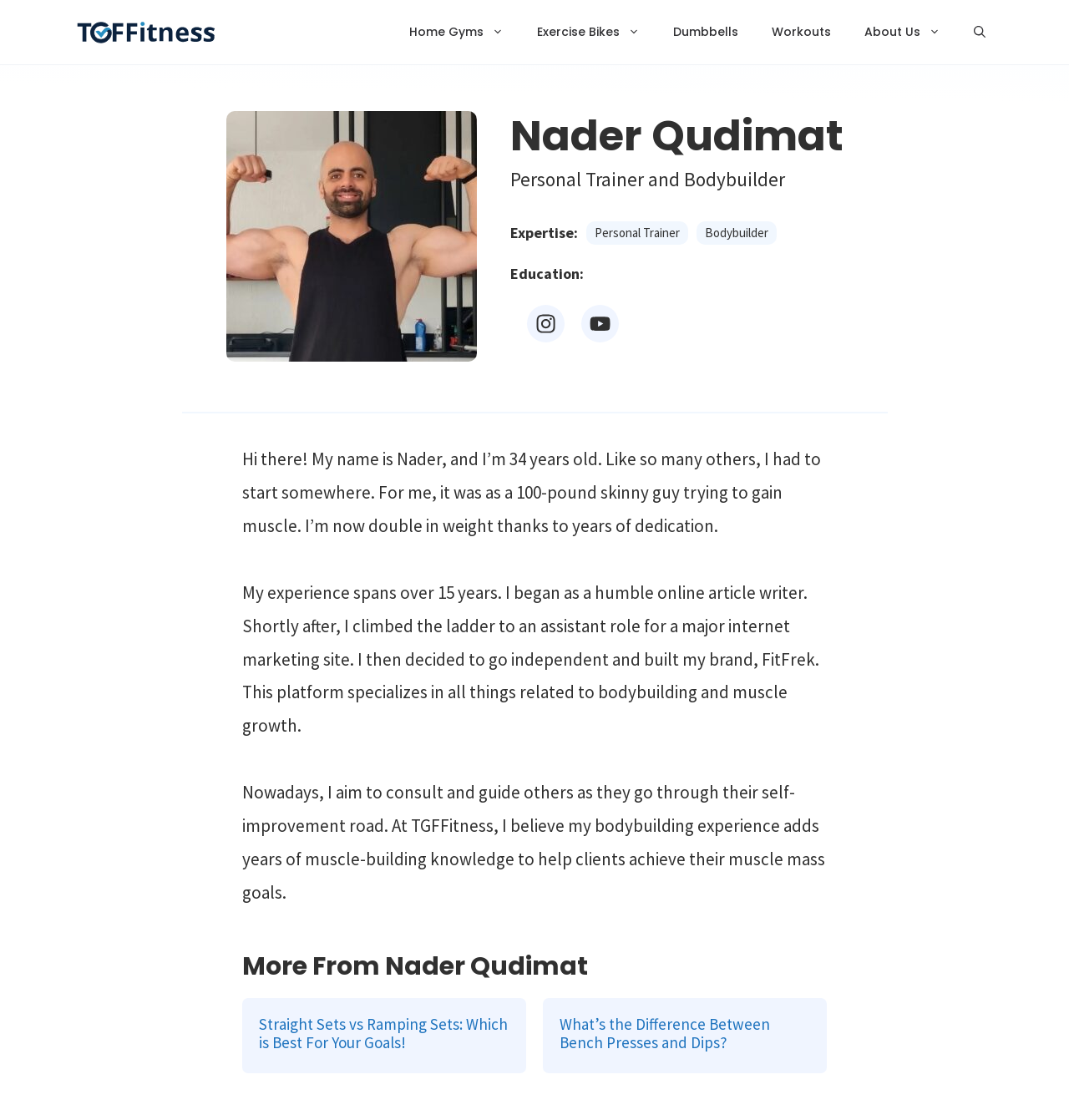What is the name of Nader Qudimat's platform?
Using the image, answer in one word or phrase.

FitFrek